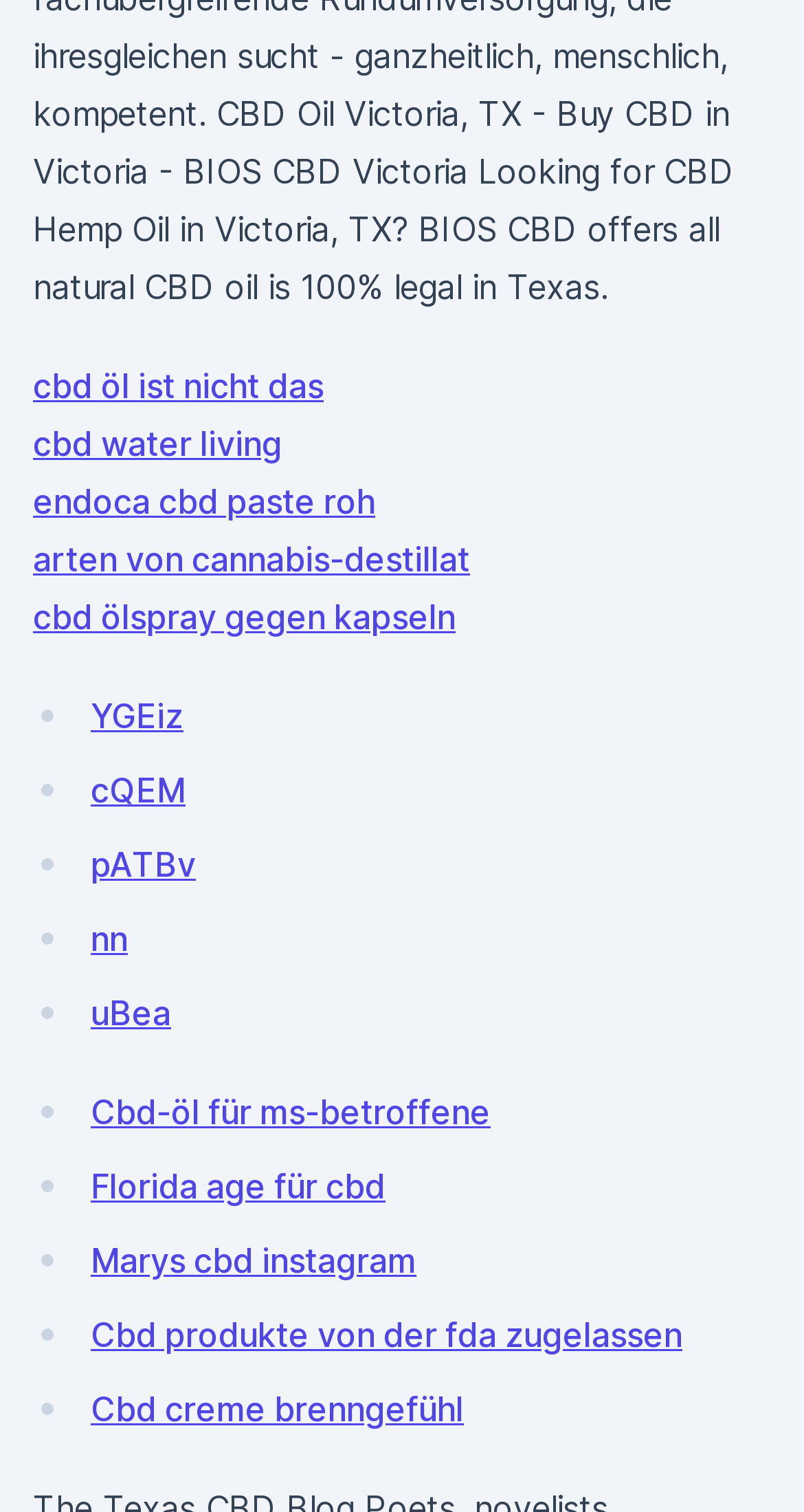Answer the question with a brief word or phrase:
Are there any links related to CBD brands?

Yes